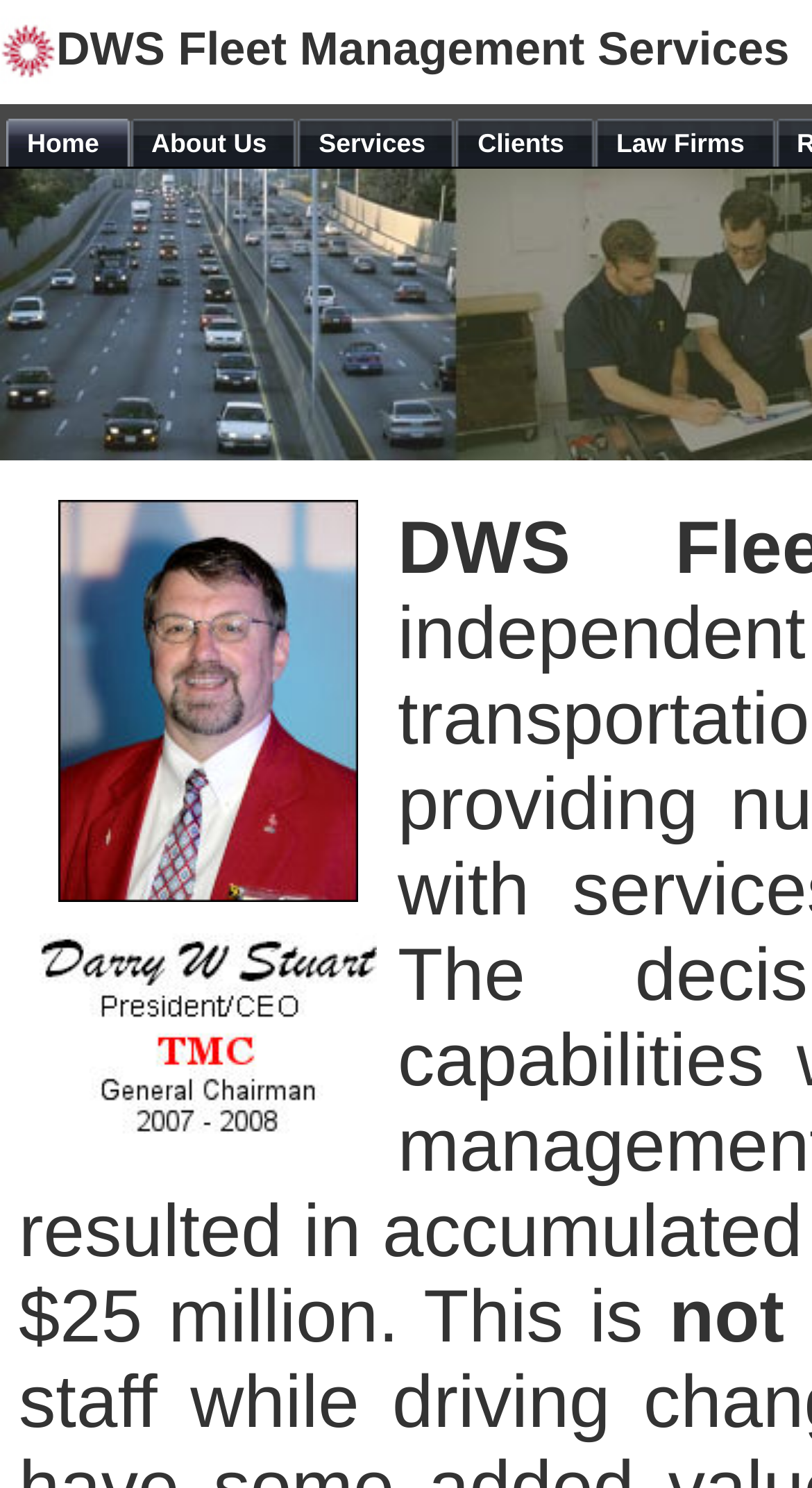How many columns are there in the table?
Please provide a detailed and thorough answer to the question.

I analyzed the structure of the table and found that each row contains only one table cell, which suggests that the table has only one column.